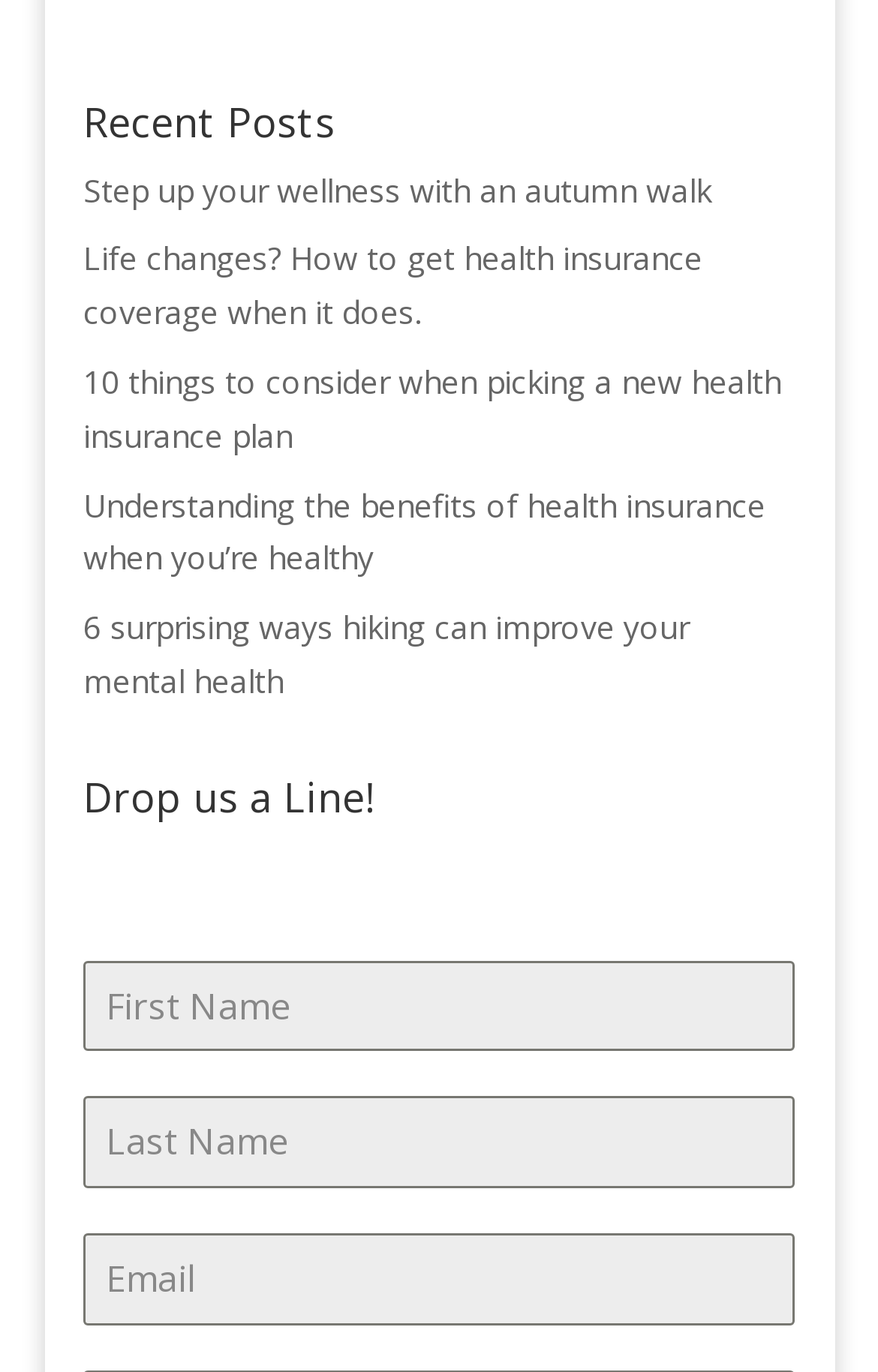Look at the image and answer the question in detail:
What is the topic of the links under 'Recent Posts'?

The links under 'Recent Posts' all seem to be related to health insurance, with topics such as wellness, health insurance coverage, and picking a new health insurance plan. This suggests that the website is focused on providing information and resources related to health insurance.